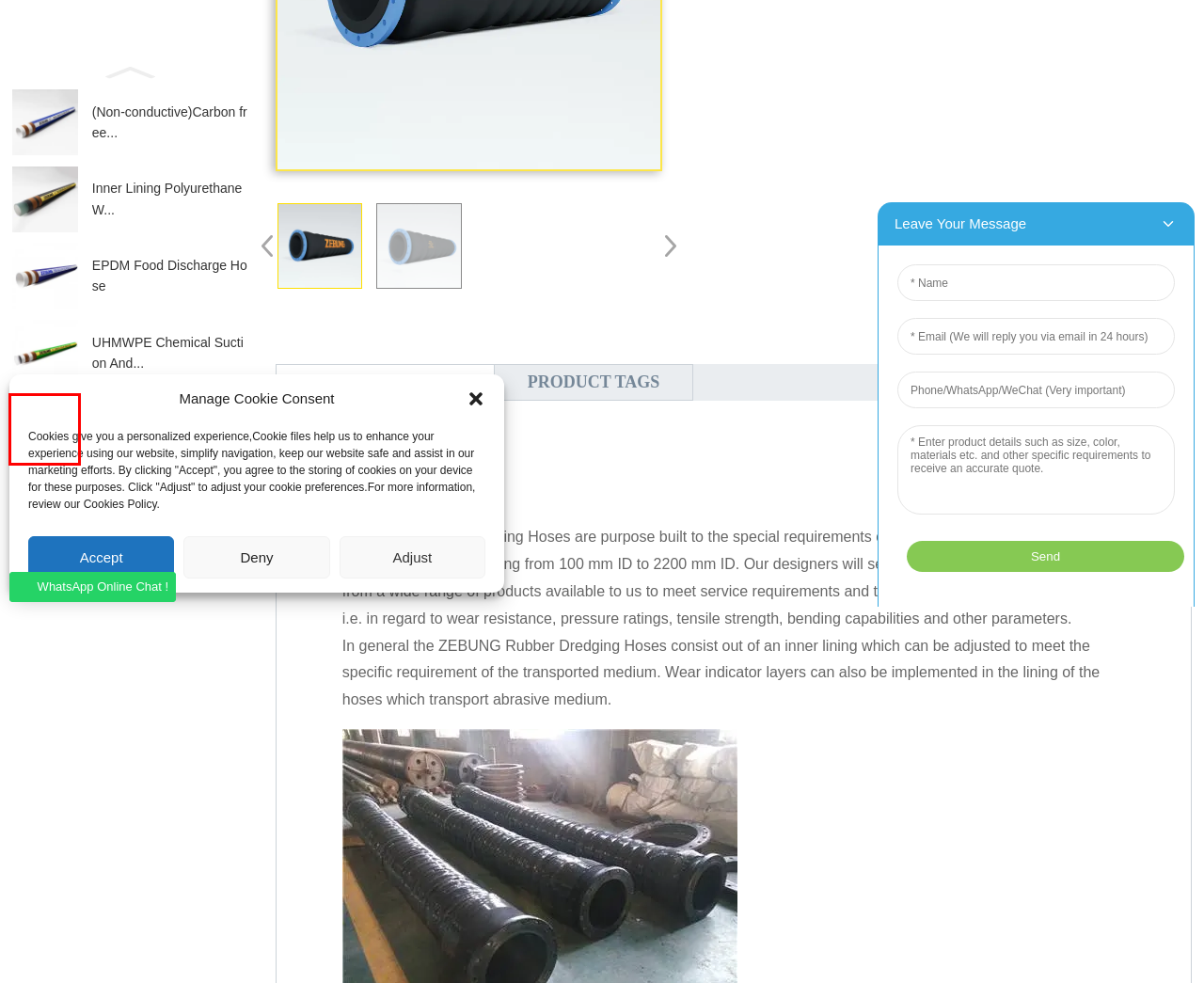You have a screenshot of a webpage with a red bounding box around an element. Choose the best matching webpage description that would appear after clicking the highlighted element. Here are the candidates:
A. China Material Discharge Hose Manufacture and Factory | Zebung
B. China EPDM Food Discharge Hose Manufacture and Factory | Zebung
C. China Diesel/Gasoline Suction And Discharge Hose Manufacture and Factory | Zebung
D. China (Non-conductive)Carbon free hose Manufacture and Factory | Zebung
E. China Hot Water Suction And Discharge Hose Manufacture and Factory | Zebung
F. China Inner Lining Polyurethane Wear-resistant Hose Manufacture and Factory | Zebung
G. China UHMWPE Chemical Suction And Discharge Hose Manufacture and Factory | Zebung
H. China Hydraulic Oil Discharge Hose Manufacture and Factory | Zebung

C